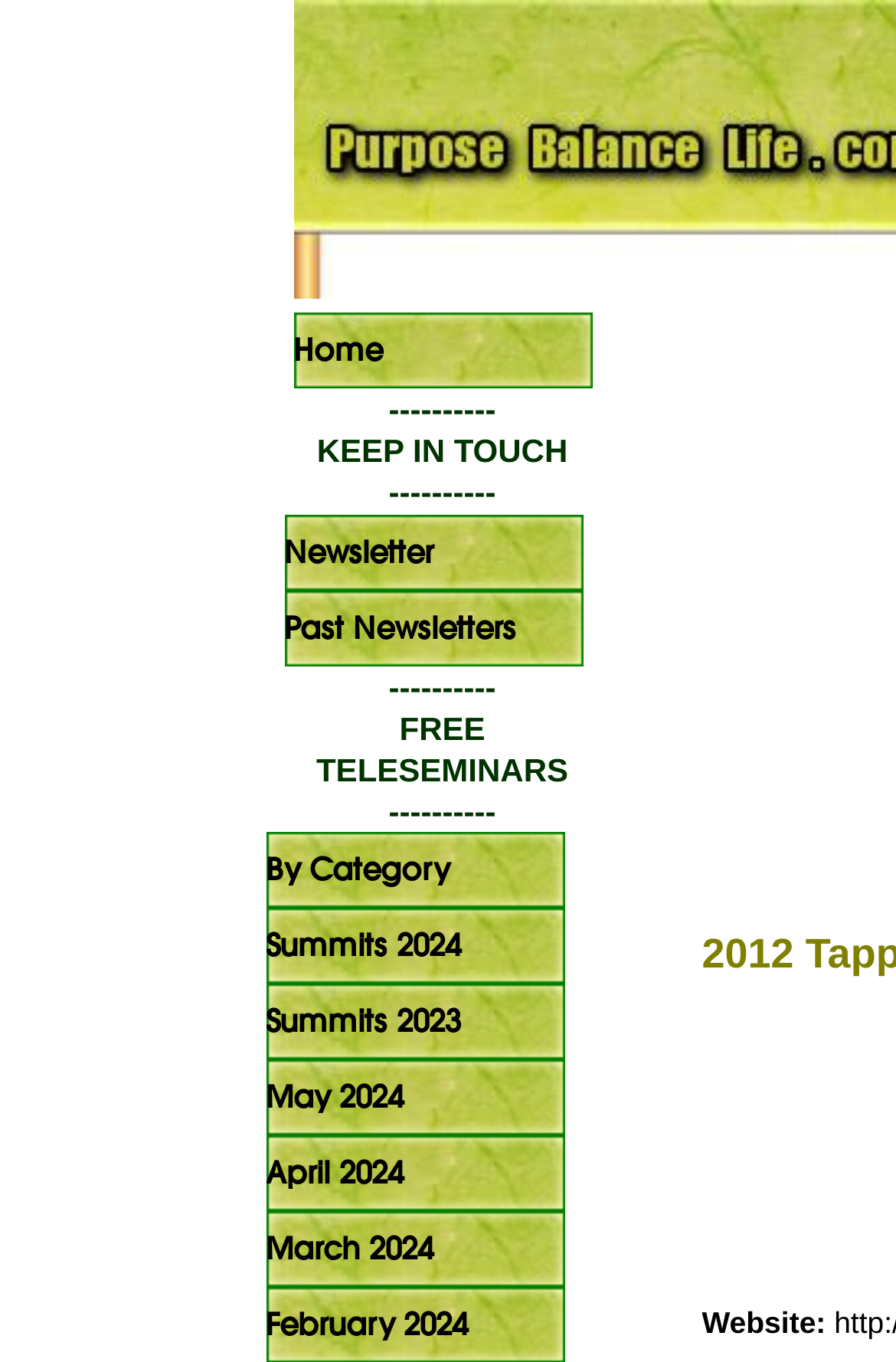Create an in-depth description of the webpage, covering main sections.

The webpage appears to be related to the 2011 Pain Relief World Summit, with a focus on teleseminars. At the top-right corner, there is a static text element displaying "Website:". Below this, there is a horizontal navigation menu with links to "Home" and a series of horizontal lines separating the different sections.

In the top-left area, there is a section titled "KEEP IN TOUCH" with links to "Newsletter" and "Past Newsletters". Below this, there is another section titled "FREE TELESEMINARS" with links to various teleseminars categorized by date, including "By Category", "Summits 2024", "Summits 2023", and specific months in 2024 such as "May 2024", "April 2024", and "March 2024". These links are arranged vertically, with each section separated by horizontal lines.